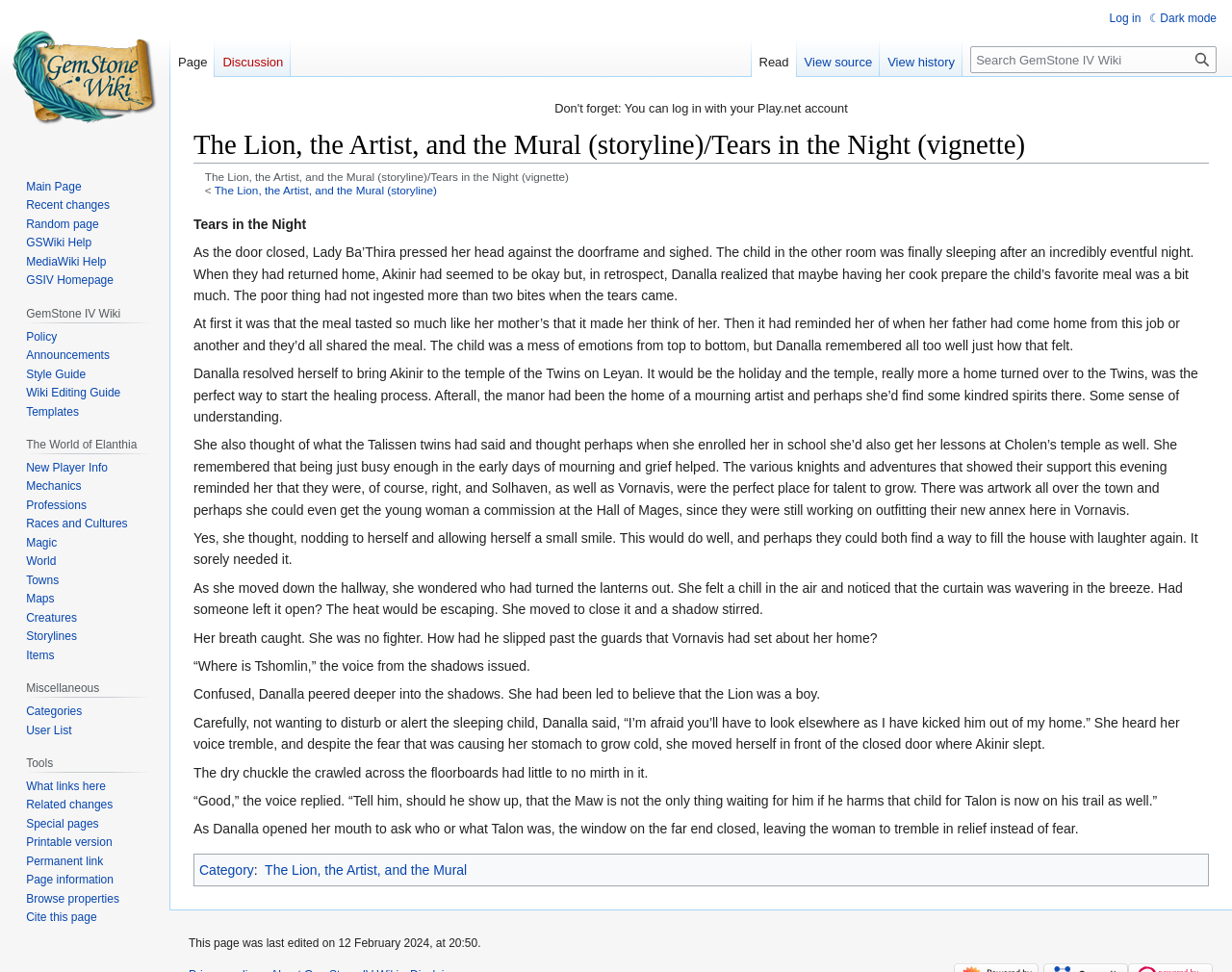Find the bounding box coordinates for the area you need to click to carry out the instruction: "Log in". The coordinates should be four float numbers between 0 and 1, indicated as [left, top, right, bottom].

[0.9, 0.012, 0.926, 0.026]